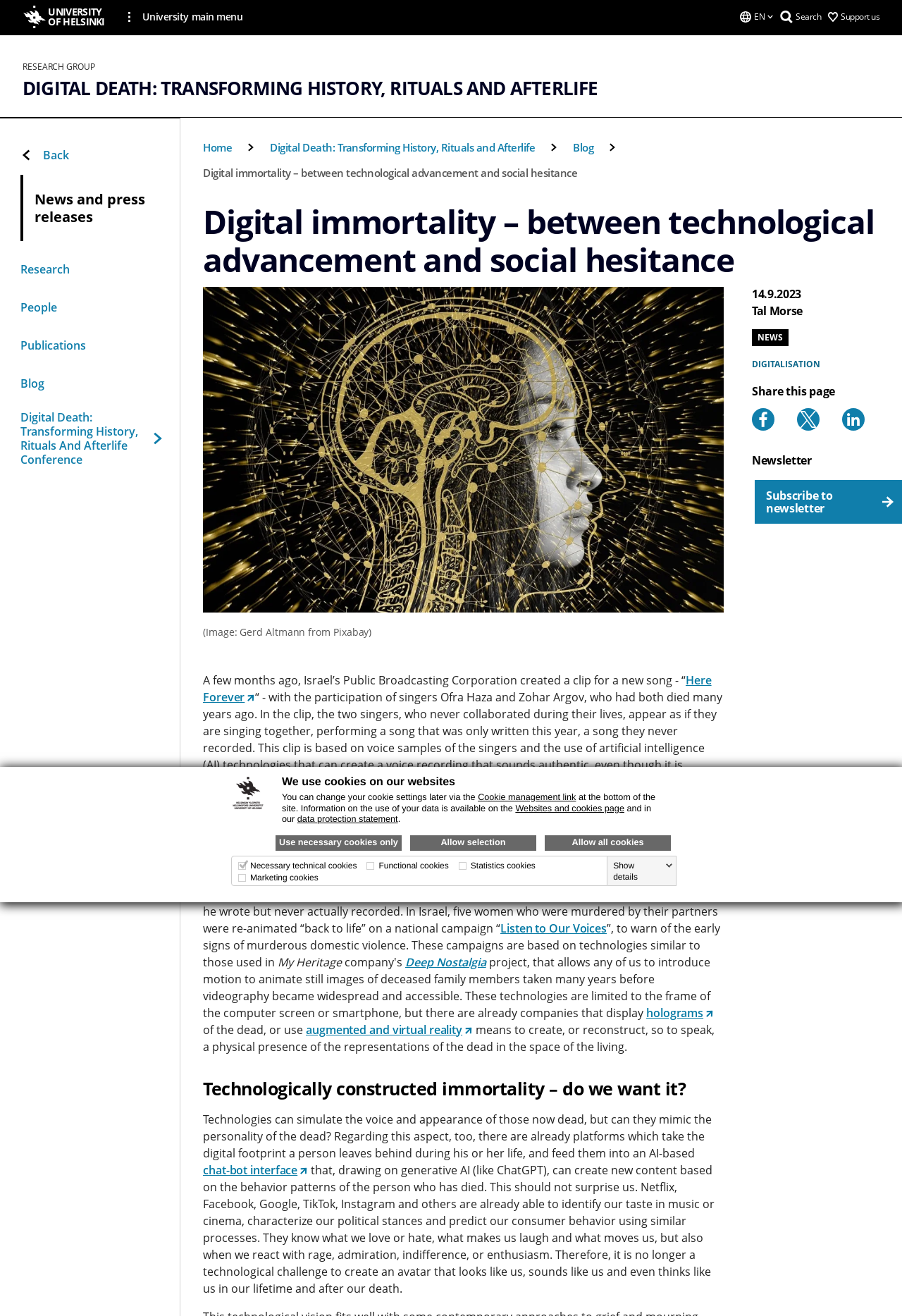Highlight the bounding box of the UI element that corresponds to this description: "Cookie management link".

[0.53, 0.602, 0.639, 0.61]